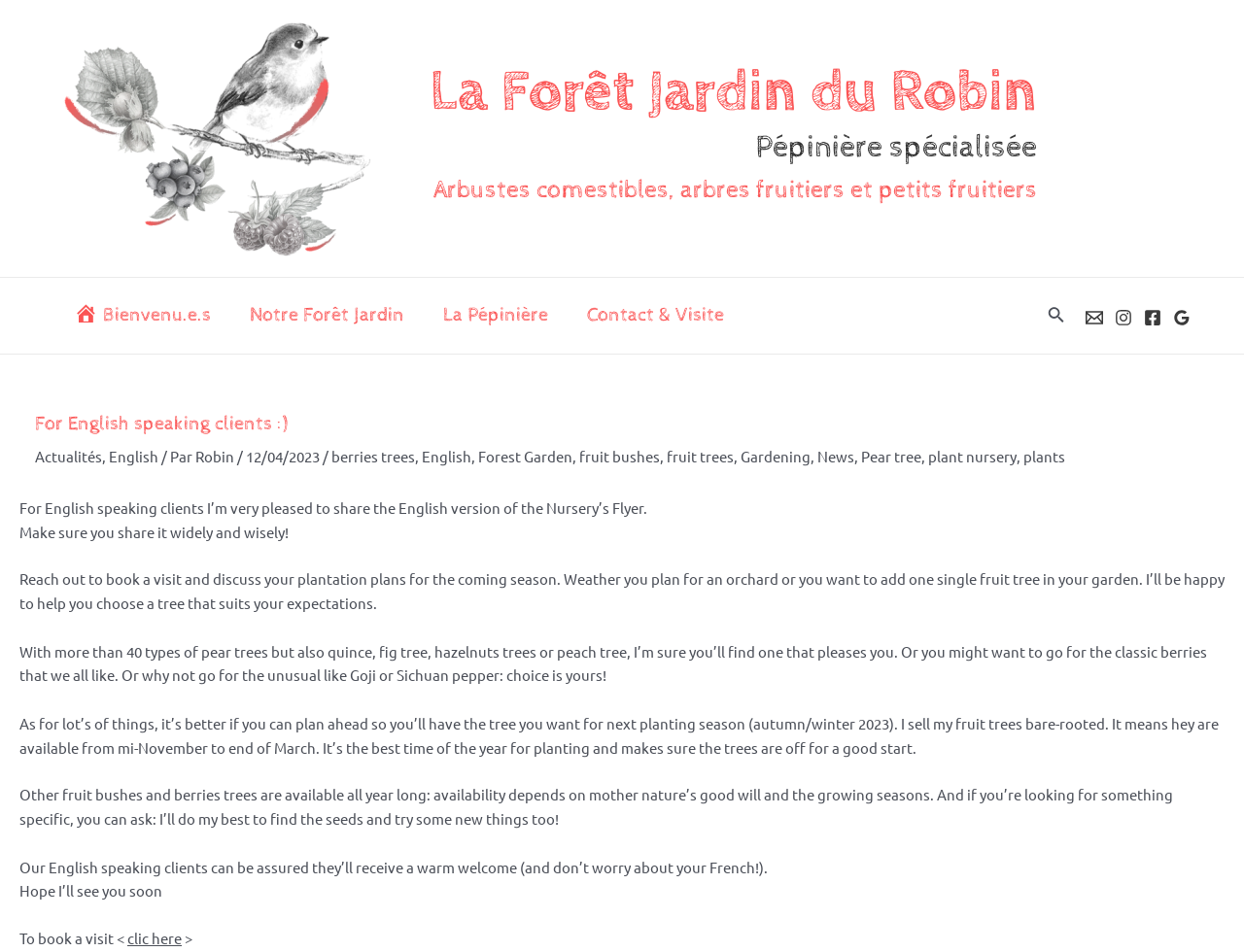What types of trees are available in the nursery?
Respond to the question with a well-detailed and thorough answer.

I inferred the answer by reading the text content of the webpage, which mentions 'pear trees', 'quince', 'fig tree', 'hazelnuts trees', 'peach tree', 'Goji', and 'Sichuan pepper', indicating that the nursery offers a variety of fruit and berry trees.